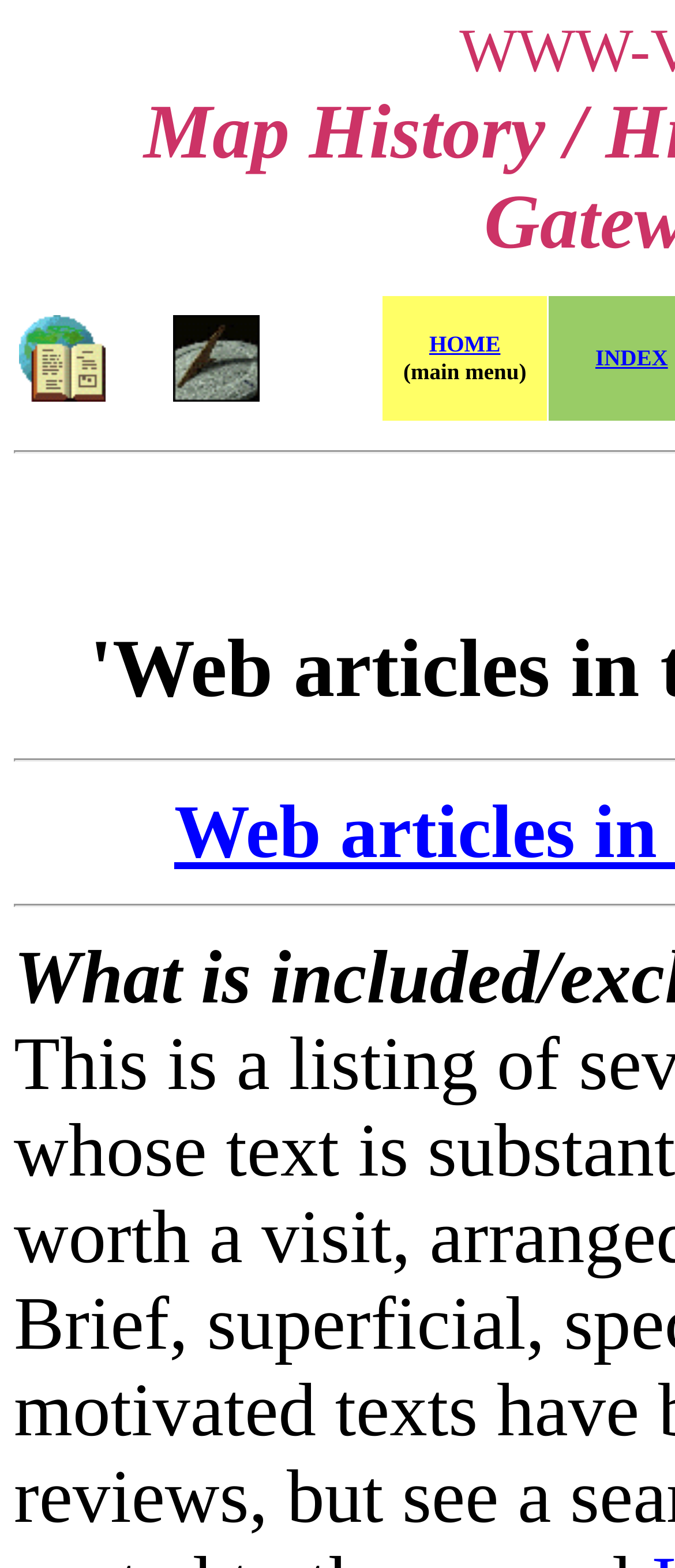What is the position of the second link?
Give a single word or phrase answer based on the content of the image.

Right of HOME link